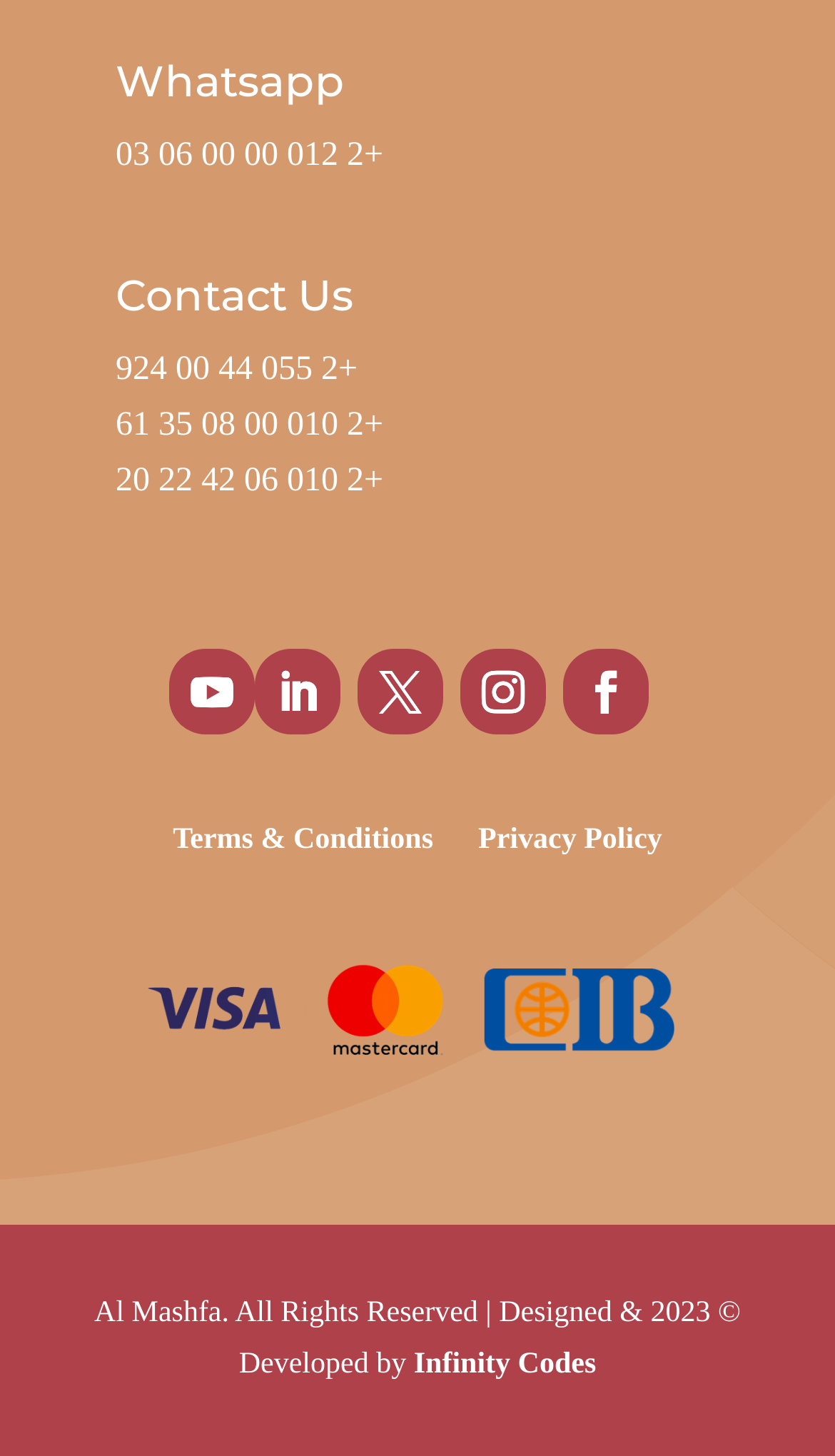Locate the bounding box for the described UI element: "Follow". Ensure the coordinates are four float numbers between 0 and 1, formatted as [left, top, right, bottom].

[0.203, 0.445, 0.305, 0.504]